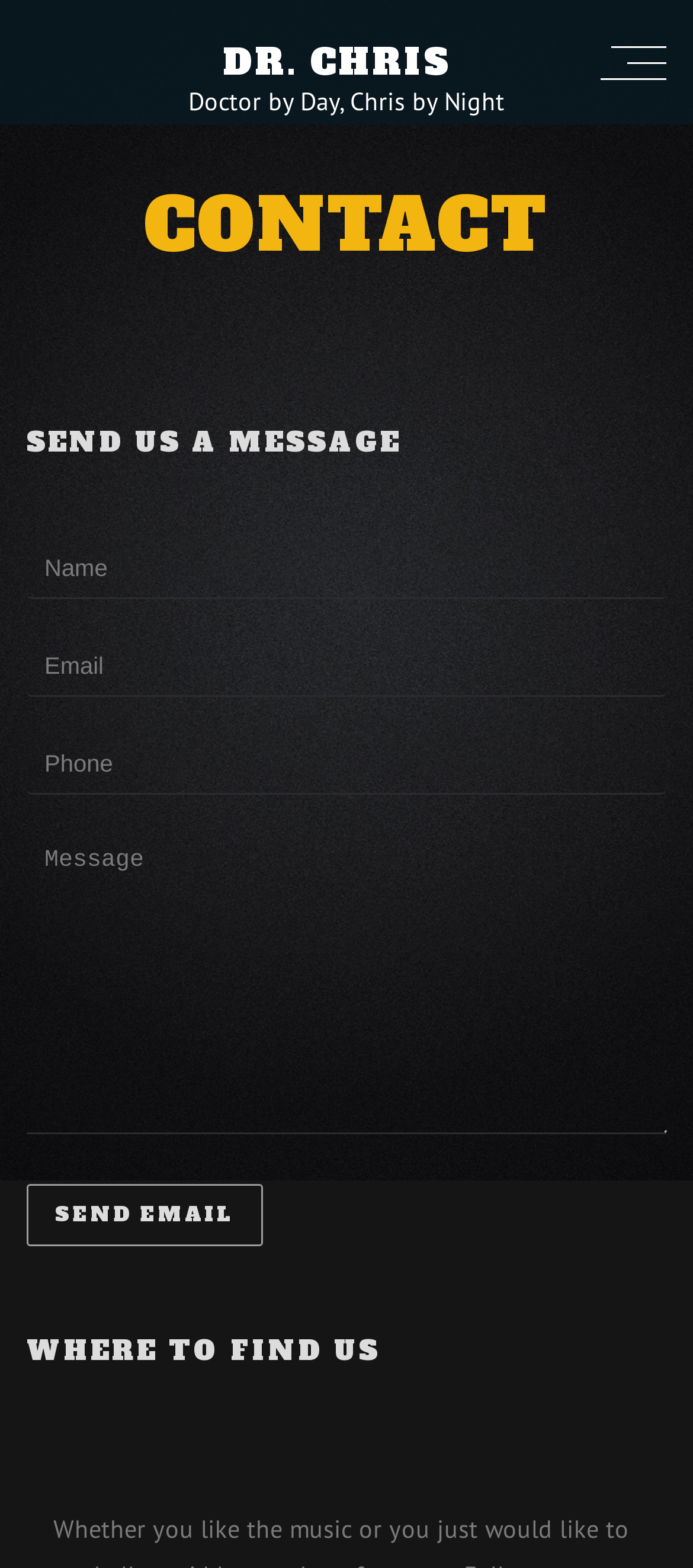Reply to the question below using a single word or brief phrase:
What is the last field to fill out before sending an email?

Message